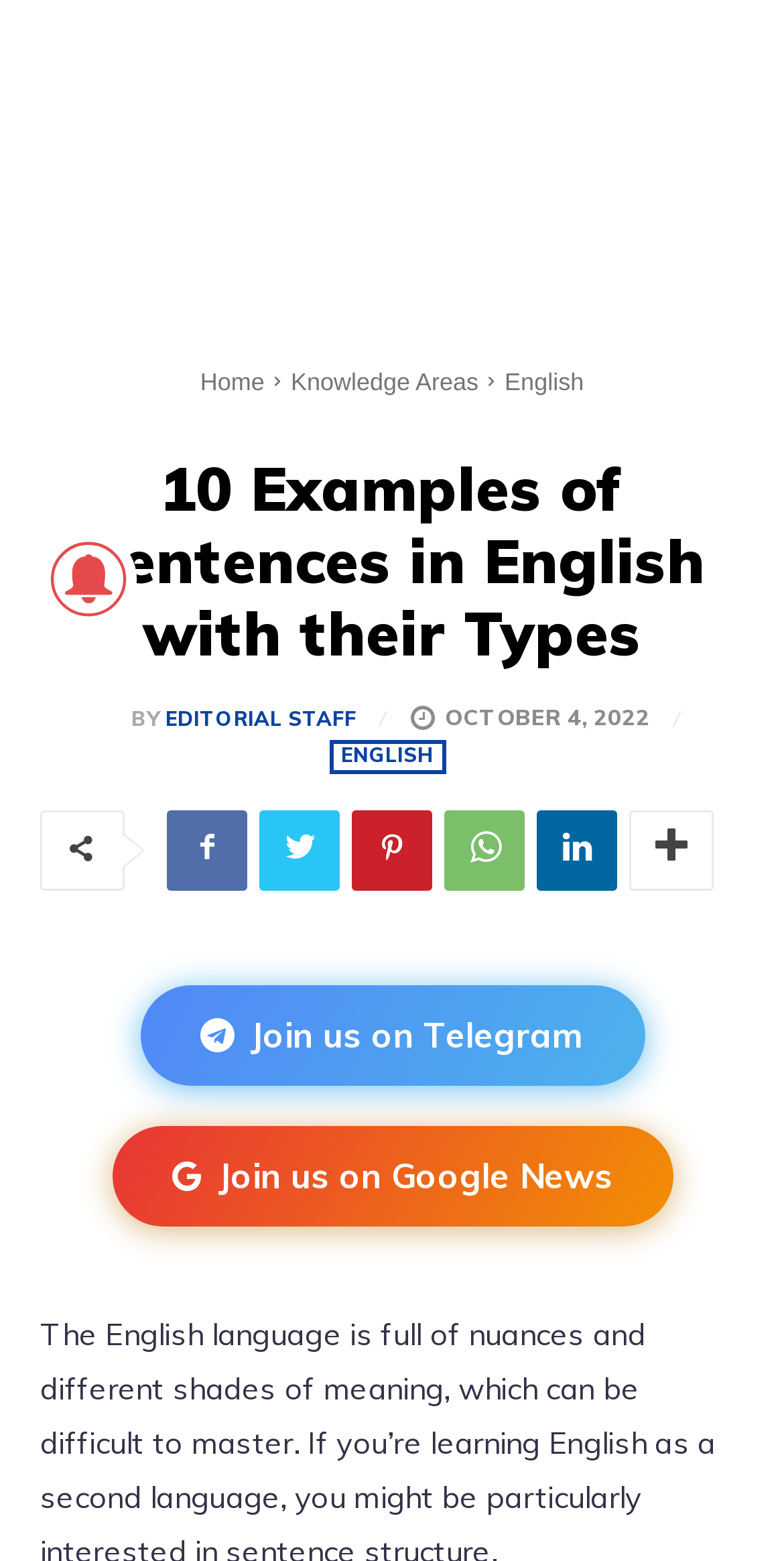Find the bounding box coordinates for the UI element whose description is: "Africa". The coordinates should be four float numbers between 0 and 1, in the format [left, top, right, bottom].

None